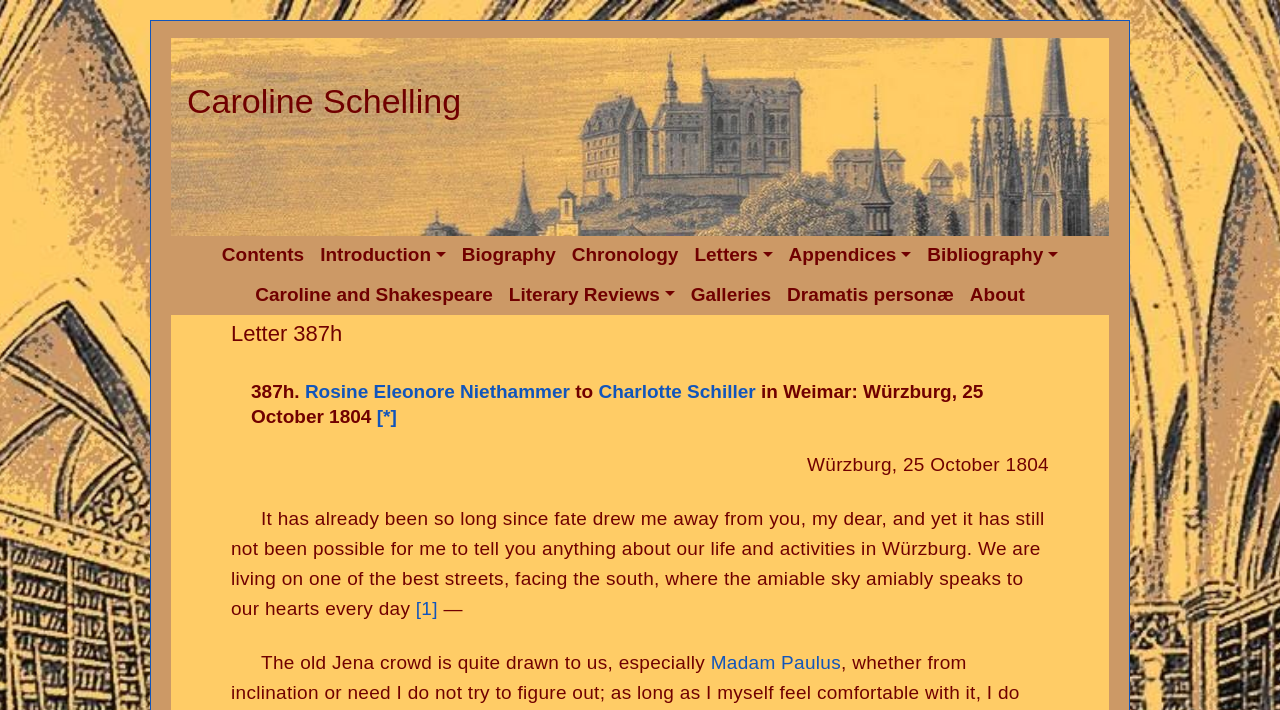Find the bounding box coordinates for the element that must be clicked to complete the instruction: "Read Letter 387h". The coordinates should be four float numbers between 0 and 1, indicated as [left, top, right, bottom].

[0.18, 0.45, 0.82, 0.491]